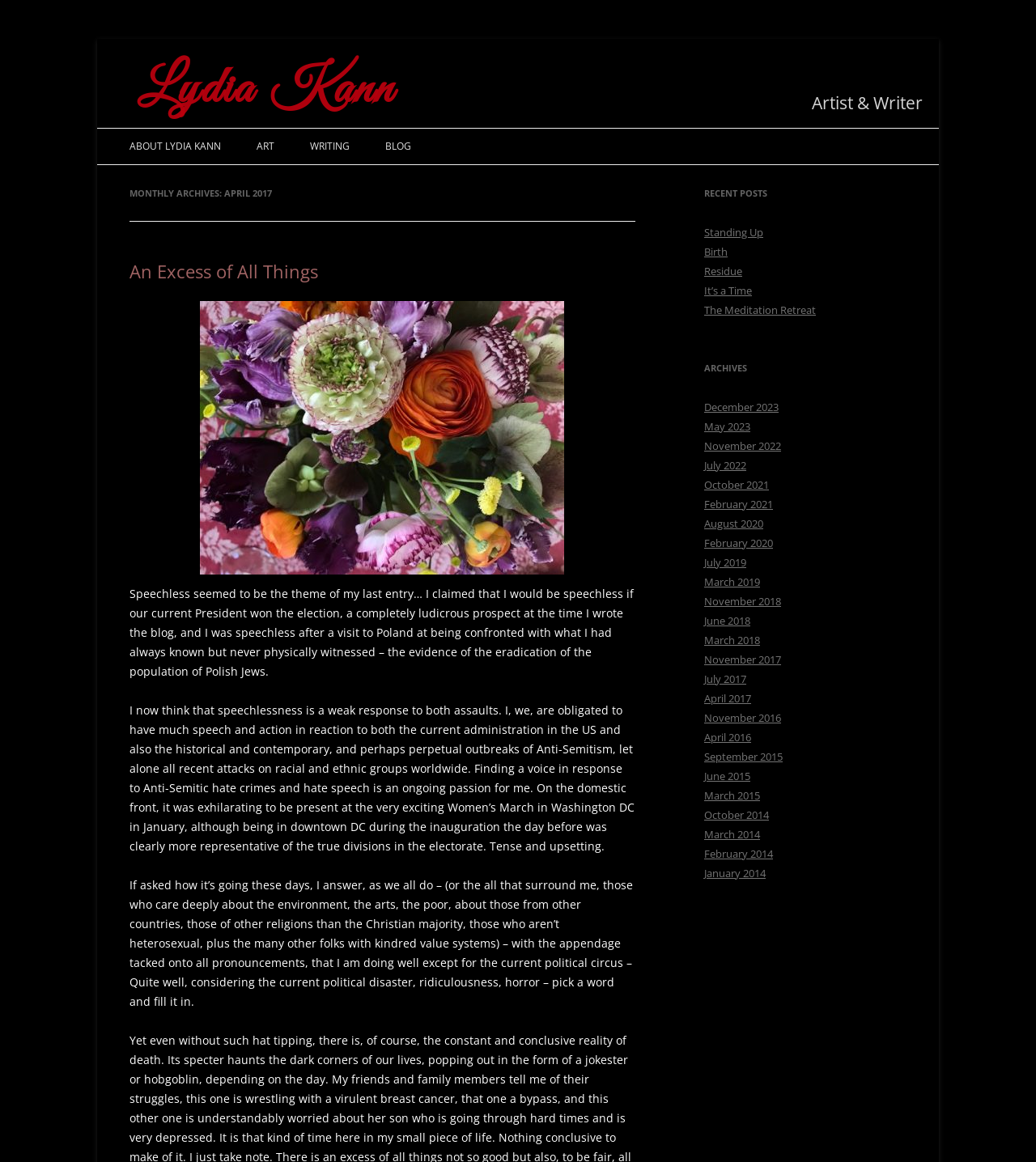What are the categories of art listed on the webpage?
Please answer the question with as much detail and depth as you can.

The answer can be found in the links listed under the 'ART' section, which includes categories such as INSTALLATIONS, DRAWINGS, OIL PAINTINGS, GRAPHIC NOVEL IDEAS, PUBLIC ART, and VIDEOS.